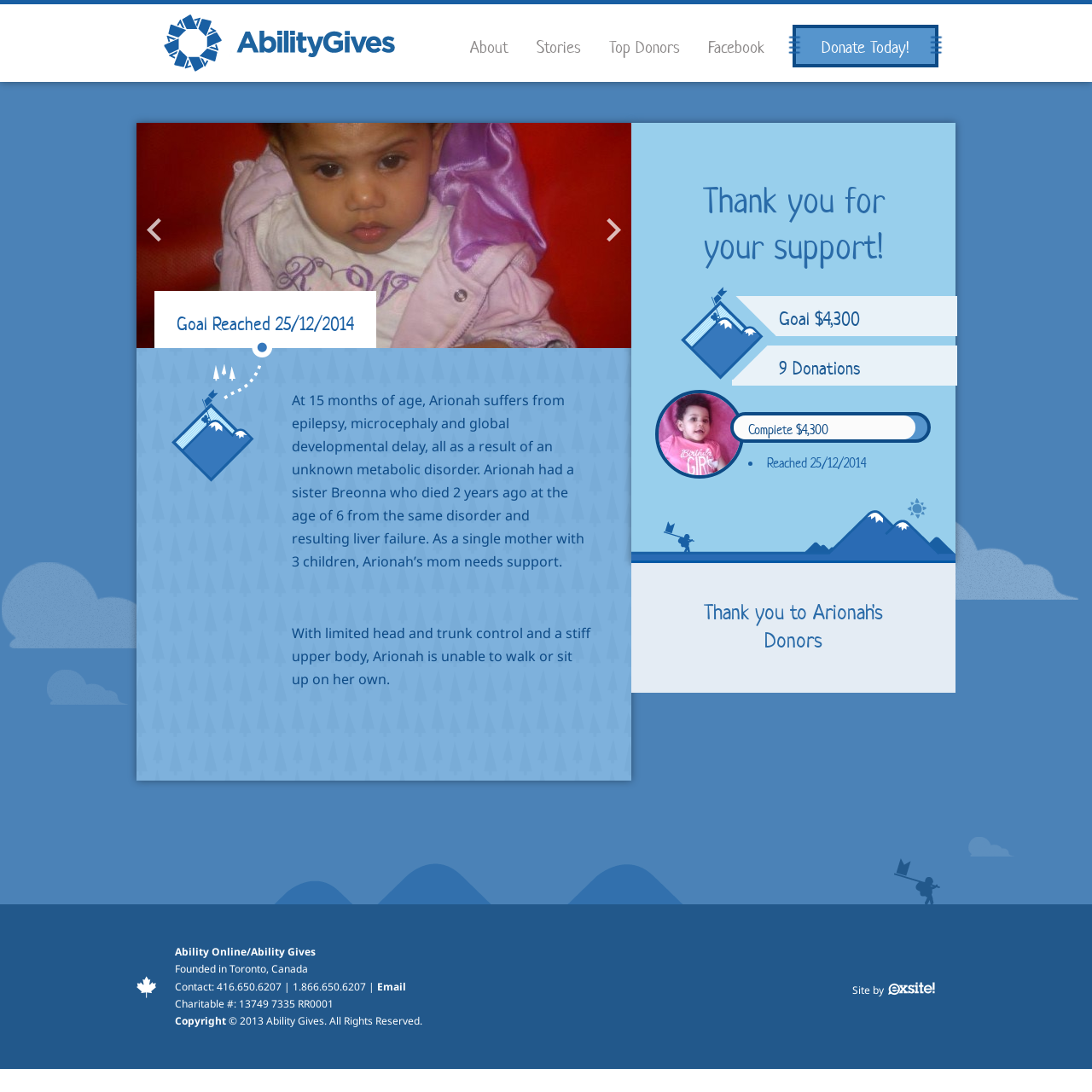What is the goal amount?
Based on the visual content, answer with a single word or a brief phrase.

4,300